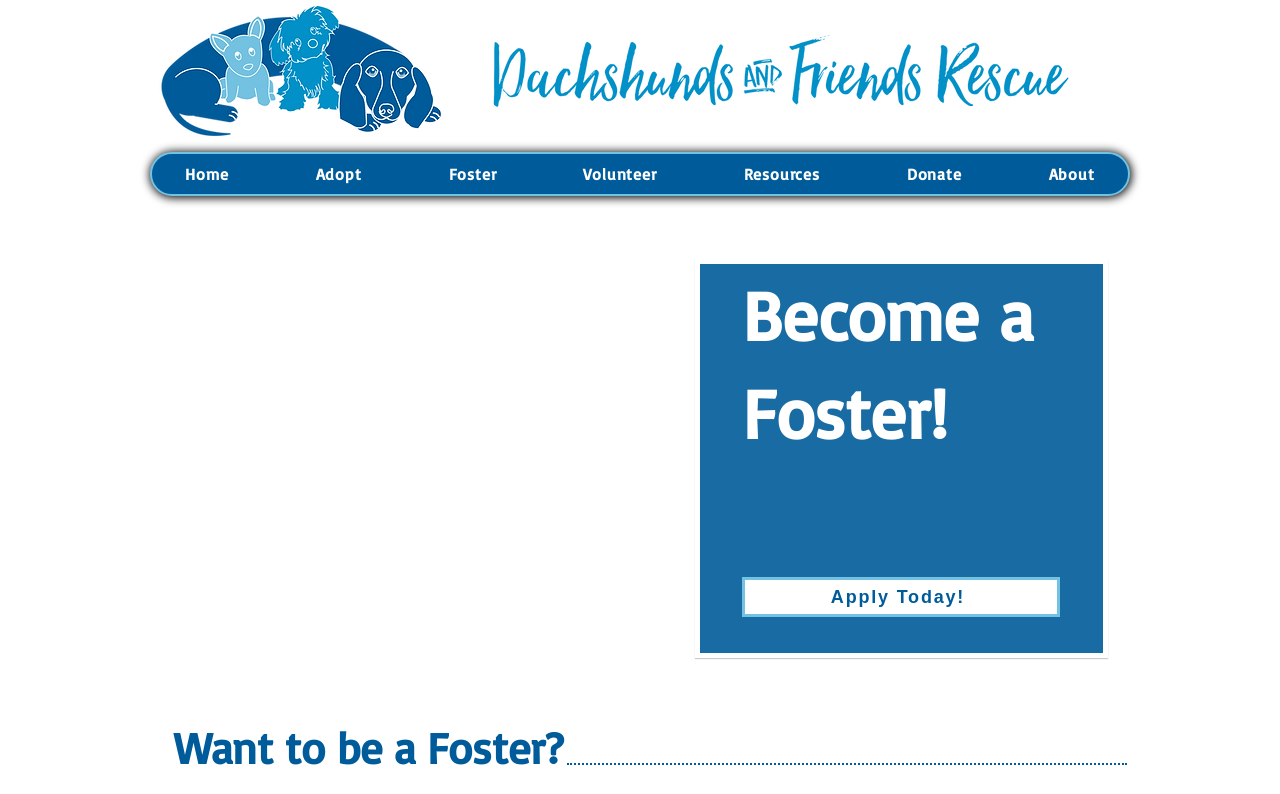Describe all visible elements and their arrangement on the webpage.

The webpage is about becoming a foster with DAFR. At the top left, there is a small image, and to its right, the DAFR logo is displayed. Below these images, a navigation menu is situated, spanning almost the entire width of the page. This menu consists of seven buttons: Home, Adopt, Foster, Volunteer, Resources, Donate, and About, each with a dropdown menu.

Below the navigation menu, a prominent heading "Become a Foster!" is displayed, taking up a significant portion of the page. Right below this heading, a call-to-action link "Apply Today!" is situated.

At the bottom of the page, another heading "Want to be a Foster?" is displayed, which seems to be a title or a question. Overall, the webpage is focused on encouraging users to become a foster with DAFR and provides a clear call-to-action to apply.